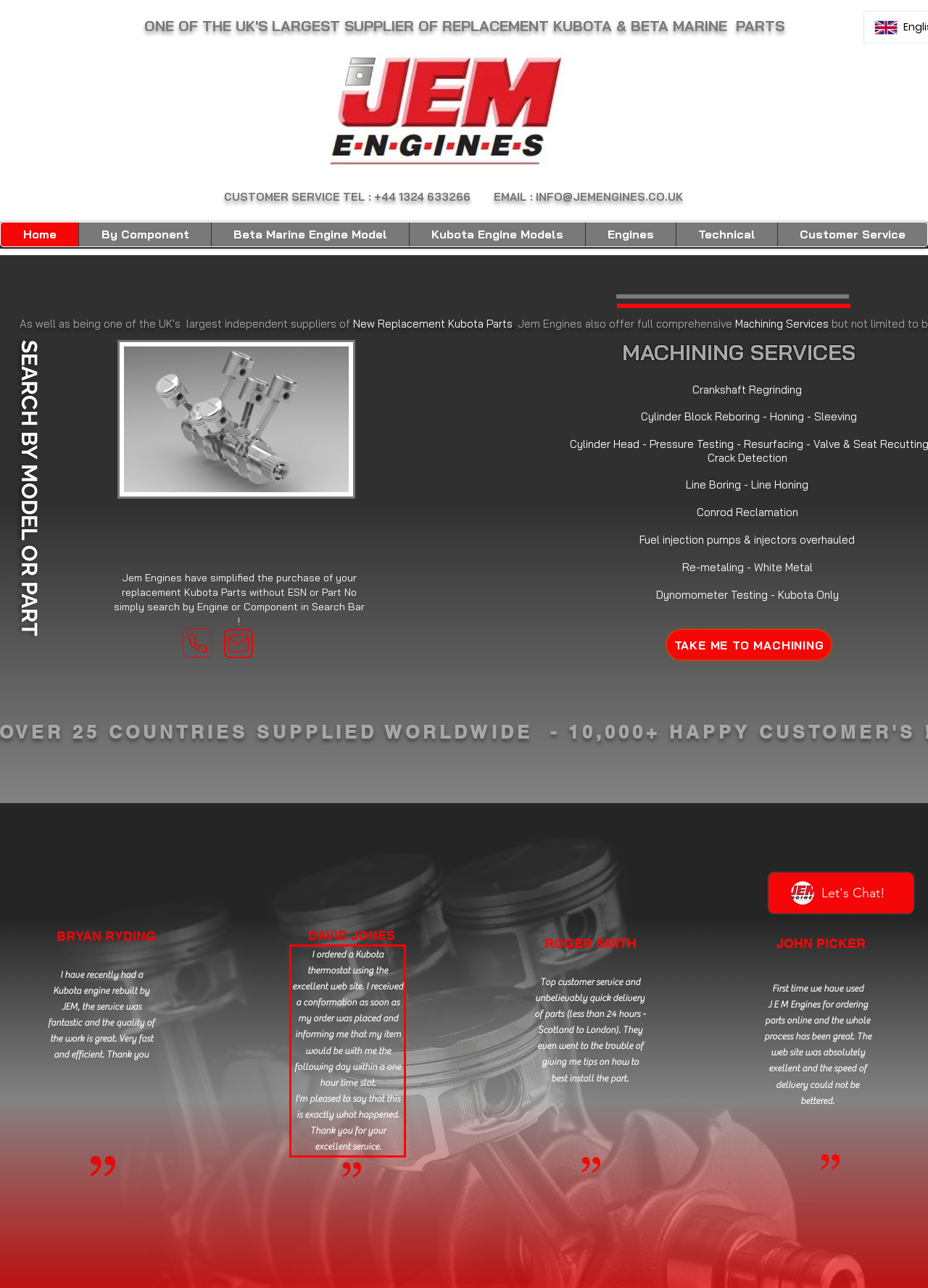You are given a screenshot with a red rectangle. Identify and extract the text within this red bounding box using OCR.

I ordered a Kubota thermostat using the excellent web site. I received a conformation as soon as my order was placed and informing me that my item would be with me the following day within a one hour time slot. I'm pleased to say that this is exactly what happened. Thank you for your excellent service.